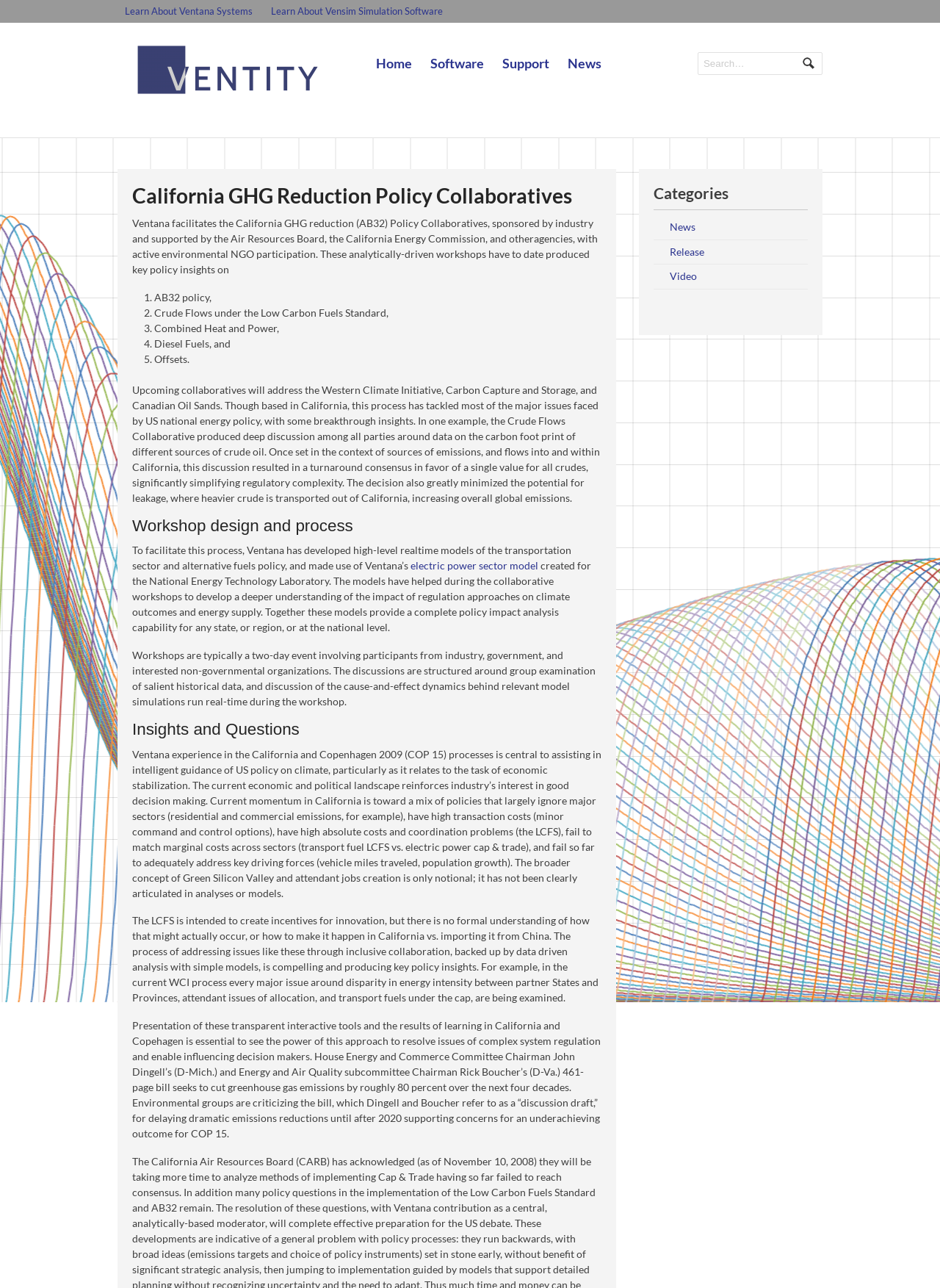Please identify the bounding box coordinates of the clickable area that will allow you to execute the instruction: "Send an email to info@visitmountathos.eu".

None